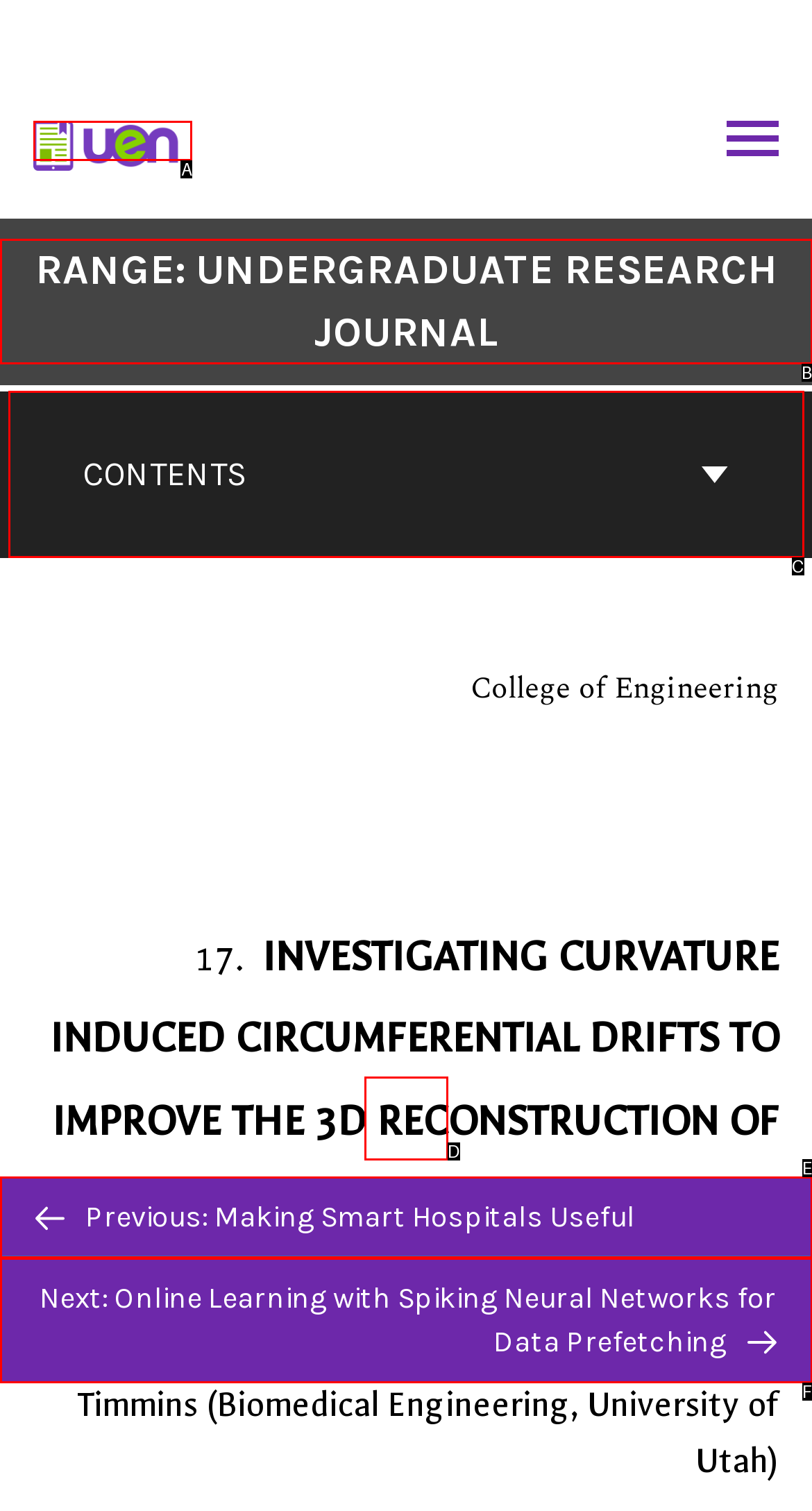Determine the HTML element that best aligns with the description: RANGE: Undergraduate Research Journal
Answer with the appropriate letter from the listed options.

B